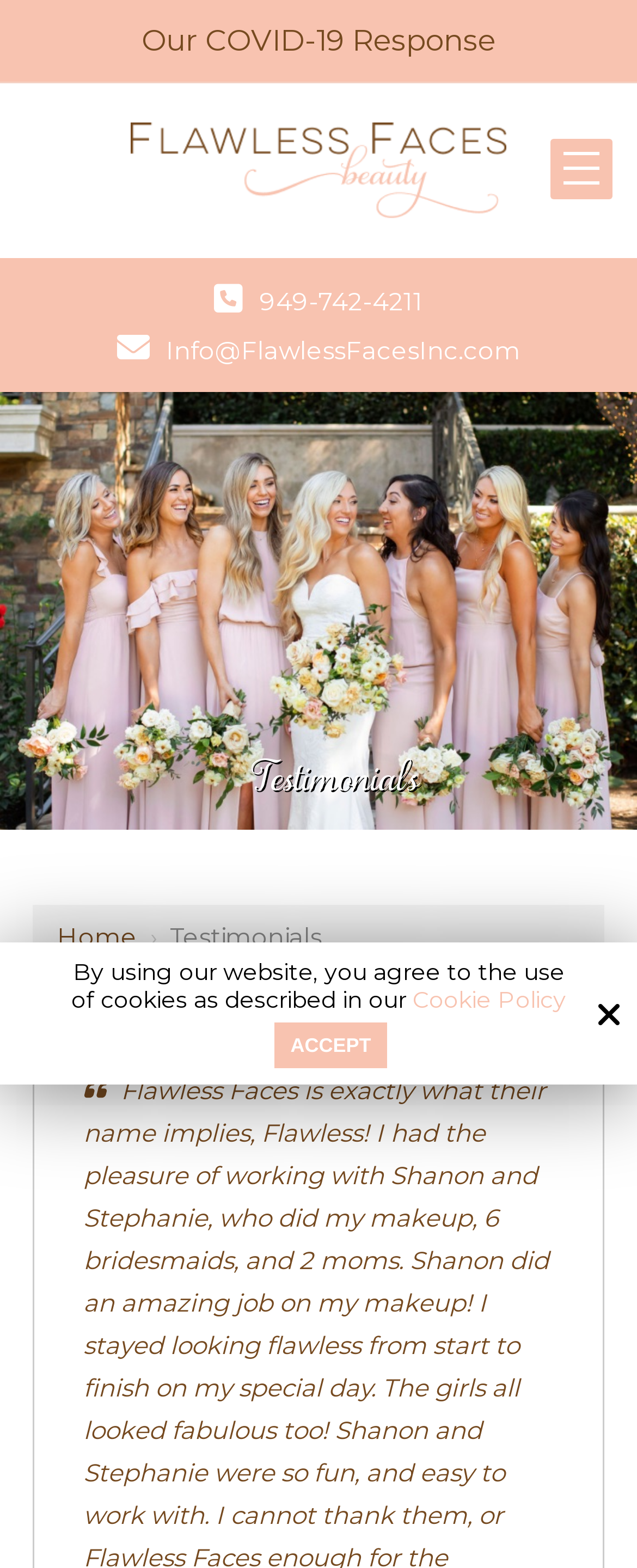Respond to the question with just a single word or phrase: 
How many links are there in the top section?

3